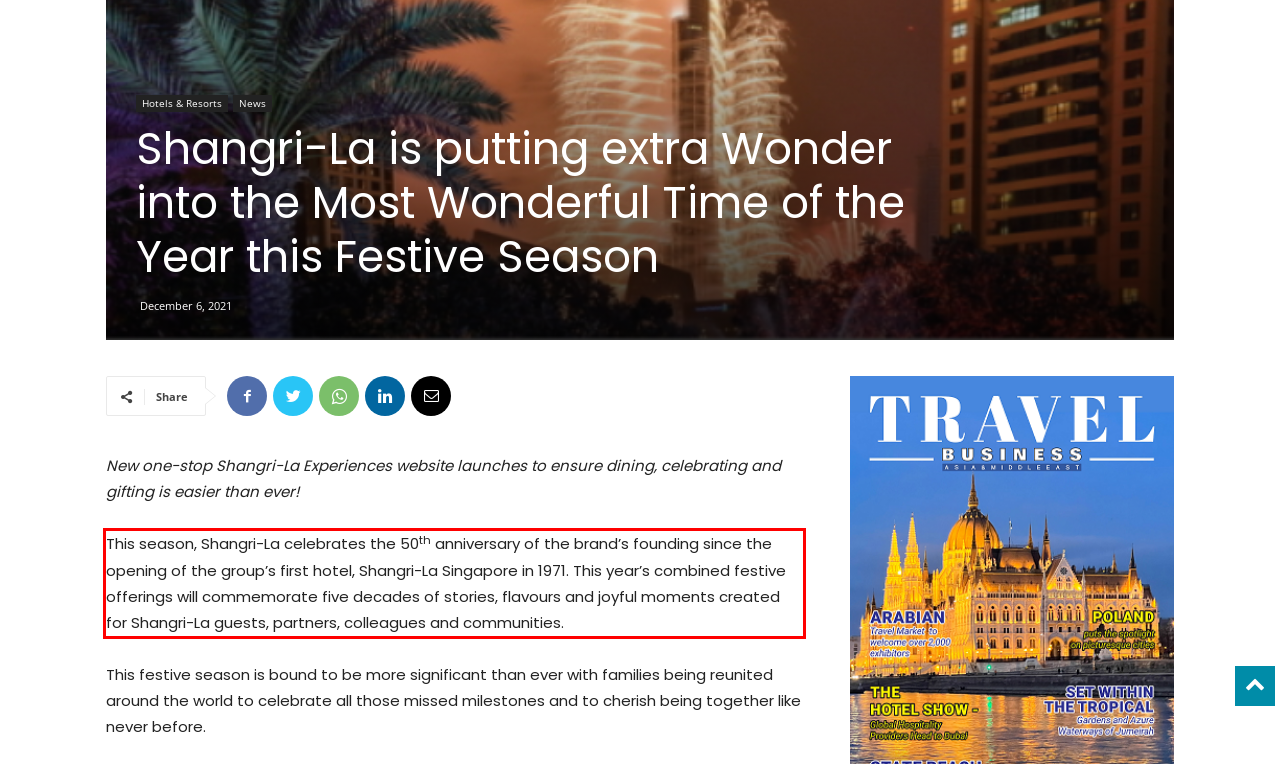Given a webpage screenshot, identify the text inside the red bounding box using OCR and extract it.

This season, Shangri-La celebrates the 50th anniversary of the brand’s founding since the opening of the group’s first hotel, Shangri-La Singapore in 1971. This year’s combined festive offerings will commemorate five decades of stories, flavours and joyful moments created for Shangri-La guests, partners, colleagues and communities.